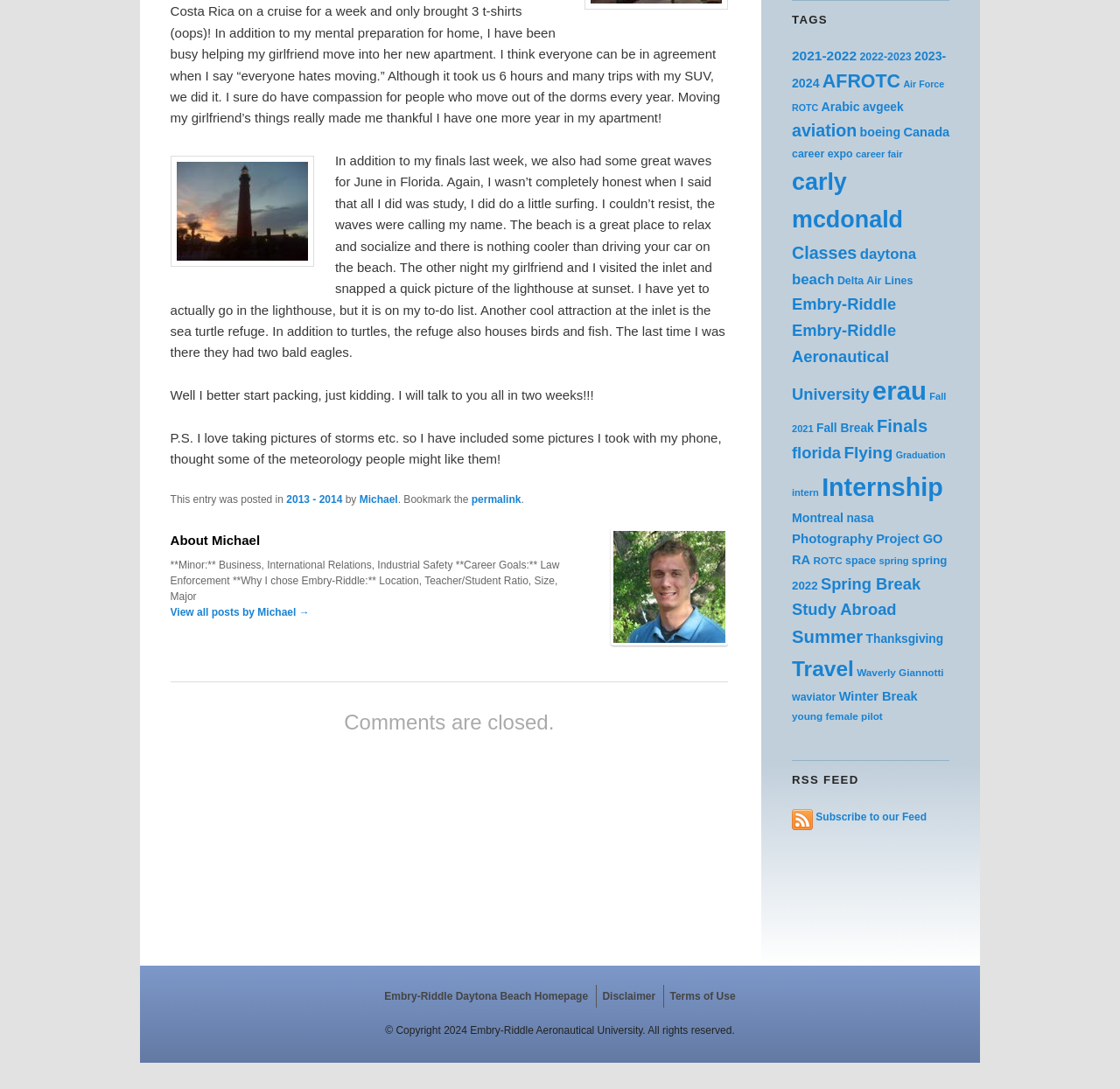Find the bounding box of the UI element described as: "Delta Air Lines". The bounding box coordinates should be given as four float values between 0 and 1, i.e., [left, top, right, bottom].

[0.748, 0.252, 0.815, 0.264]